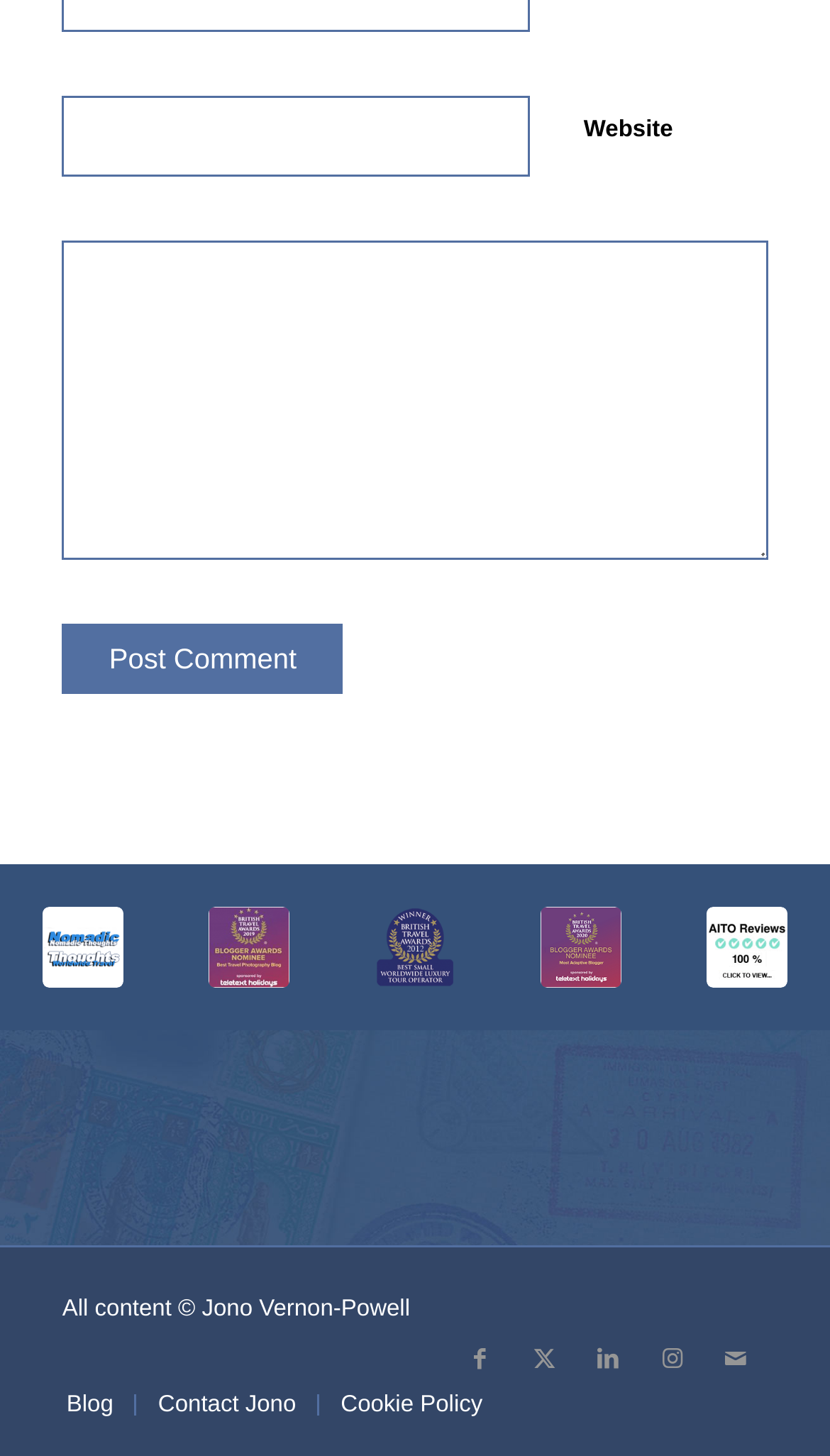Please identify the bounding box coordinates of the element I need to click to follow this instruction: "View ntweb-square".

[0.051, 0.622, 0.149, 0.678]